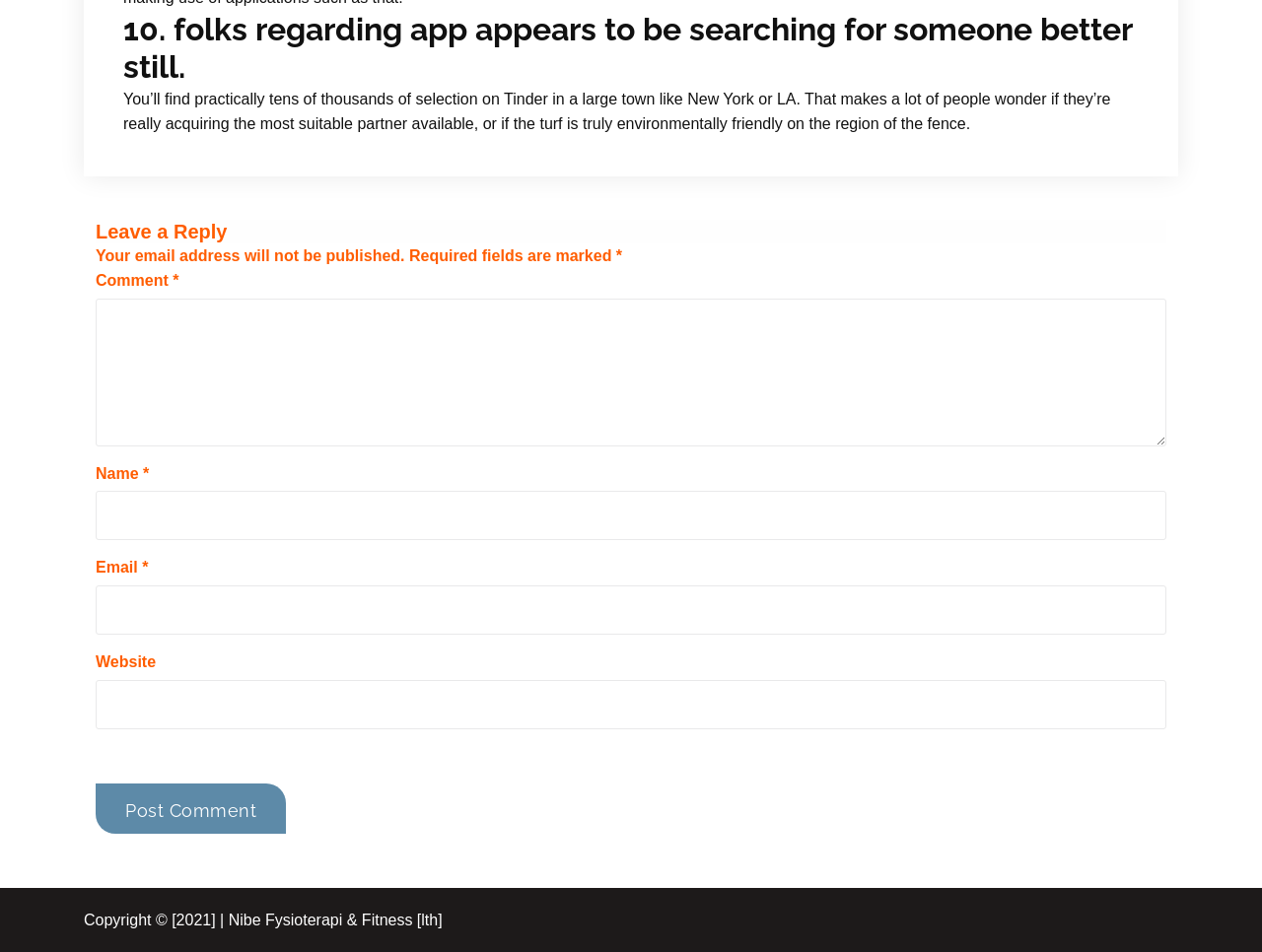How many text boxes are there in the comment section?
Please interpret the details in the image and answer the question thoroughly.

I counted the number of text boxes in the comment section, which includes the fields for Comment, Name, Email, and Website. There are four text boxes in total.